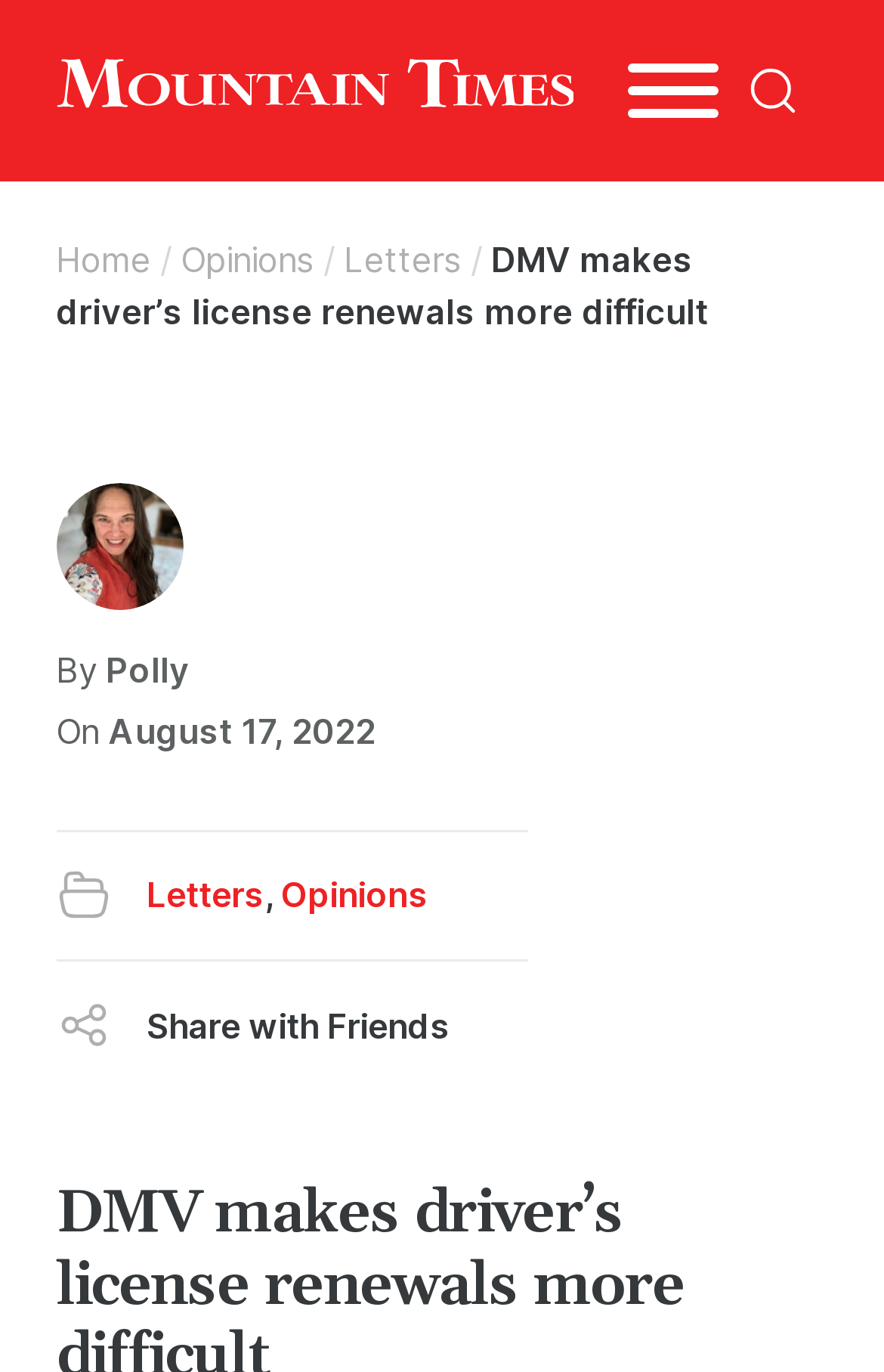Please identify the bounding box coordinates of the clickable area that will fulfill the following instruction: "View the 'Mezzanines Rack' page". The coordinates should be in the format of four float numbers between 0 and 1, i.e., [left, top, right, bottom].

None